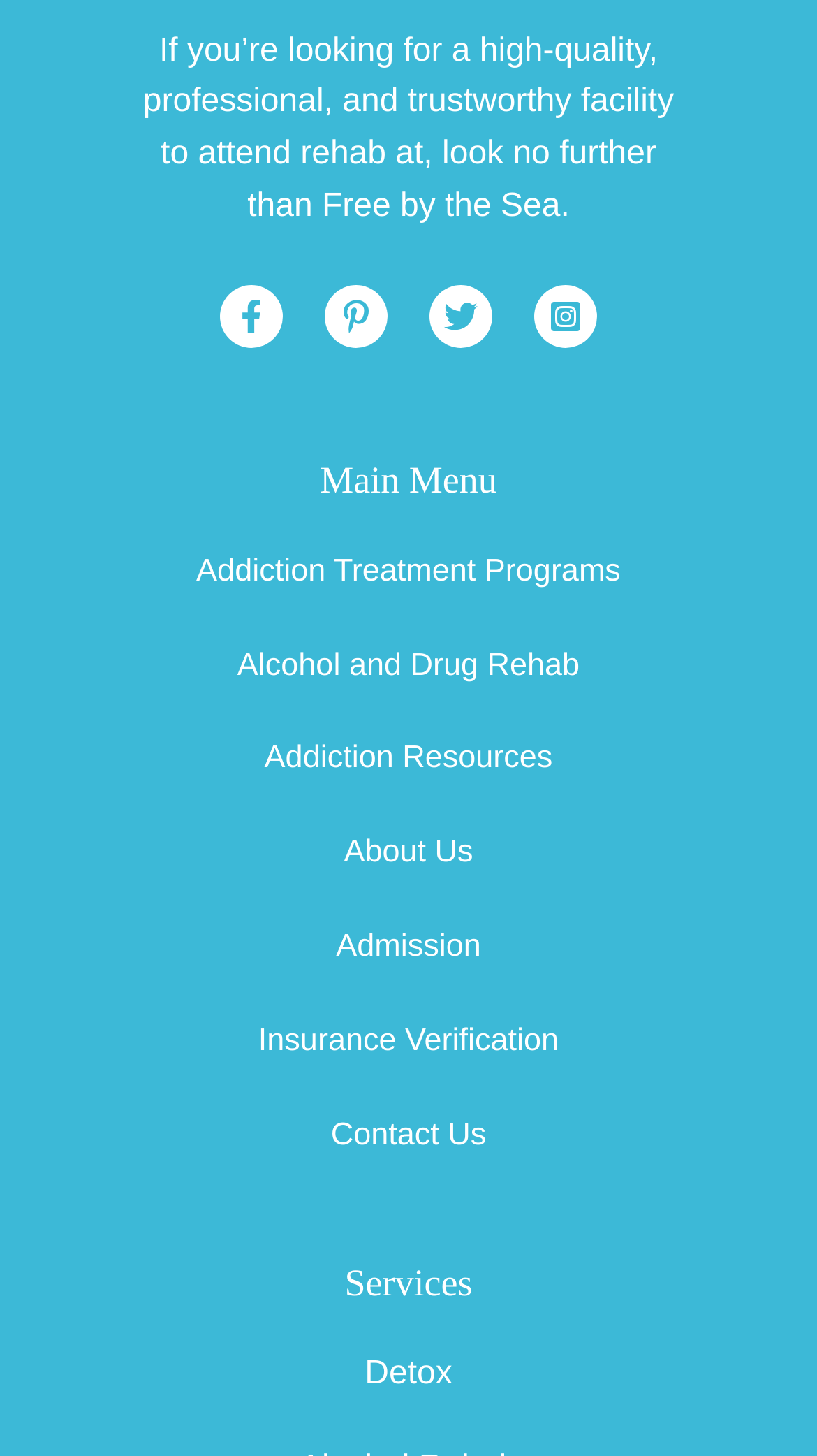Can you pinpoint the bounding box coordinates for the clickable element required for this instruction: "Contact Us"? The coordinates should be four float numbers between 0 and 1, i.e., [left, top, right, bottom].

[0.405, 0.767, 0.595, 0.791]